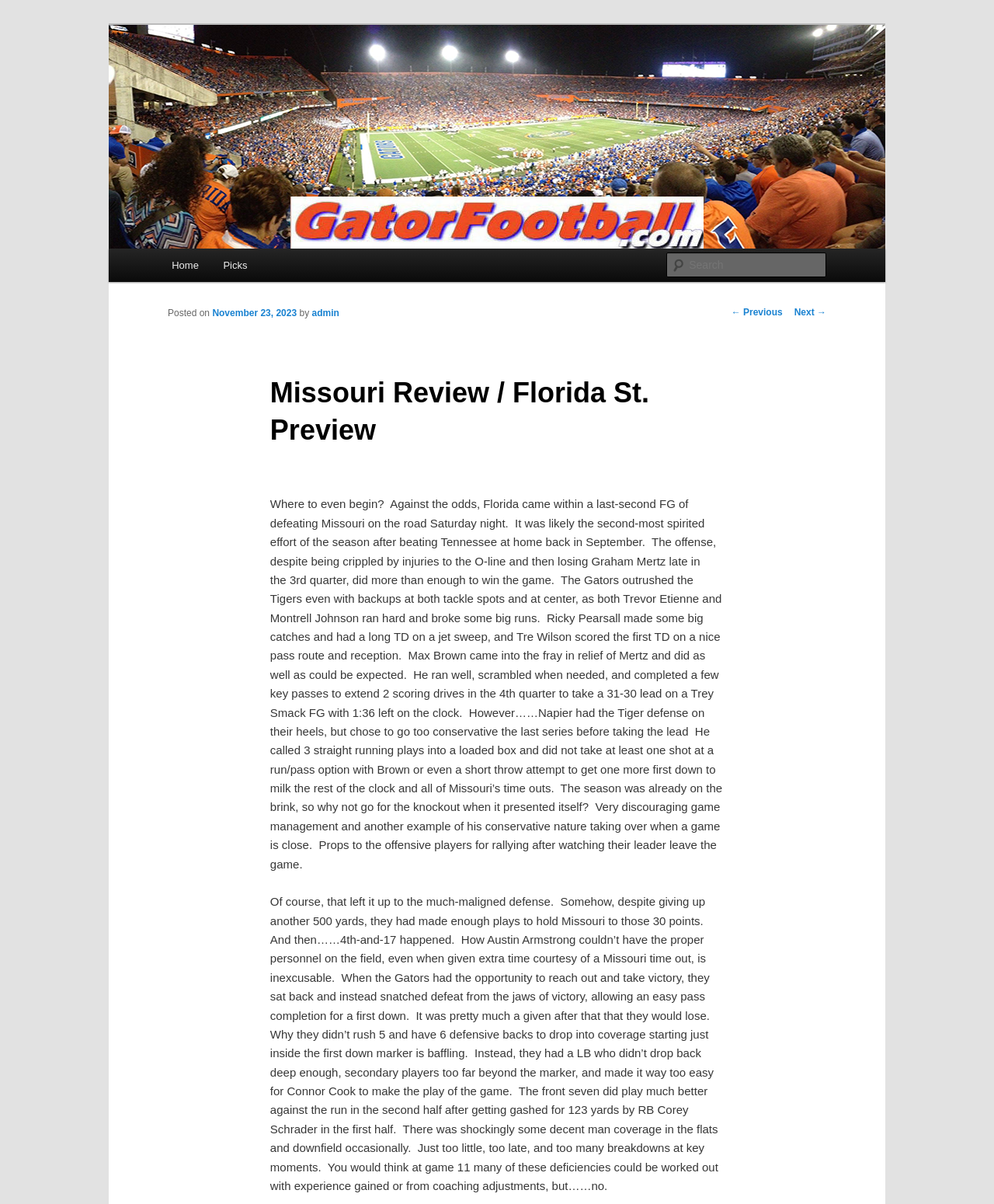Identify and provide the bounding box for the element described by: "Sinnott Hall of Fame".

None